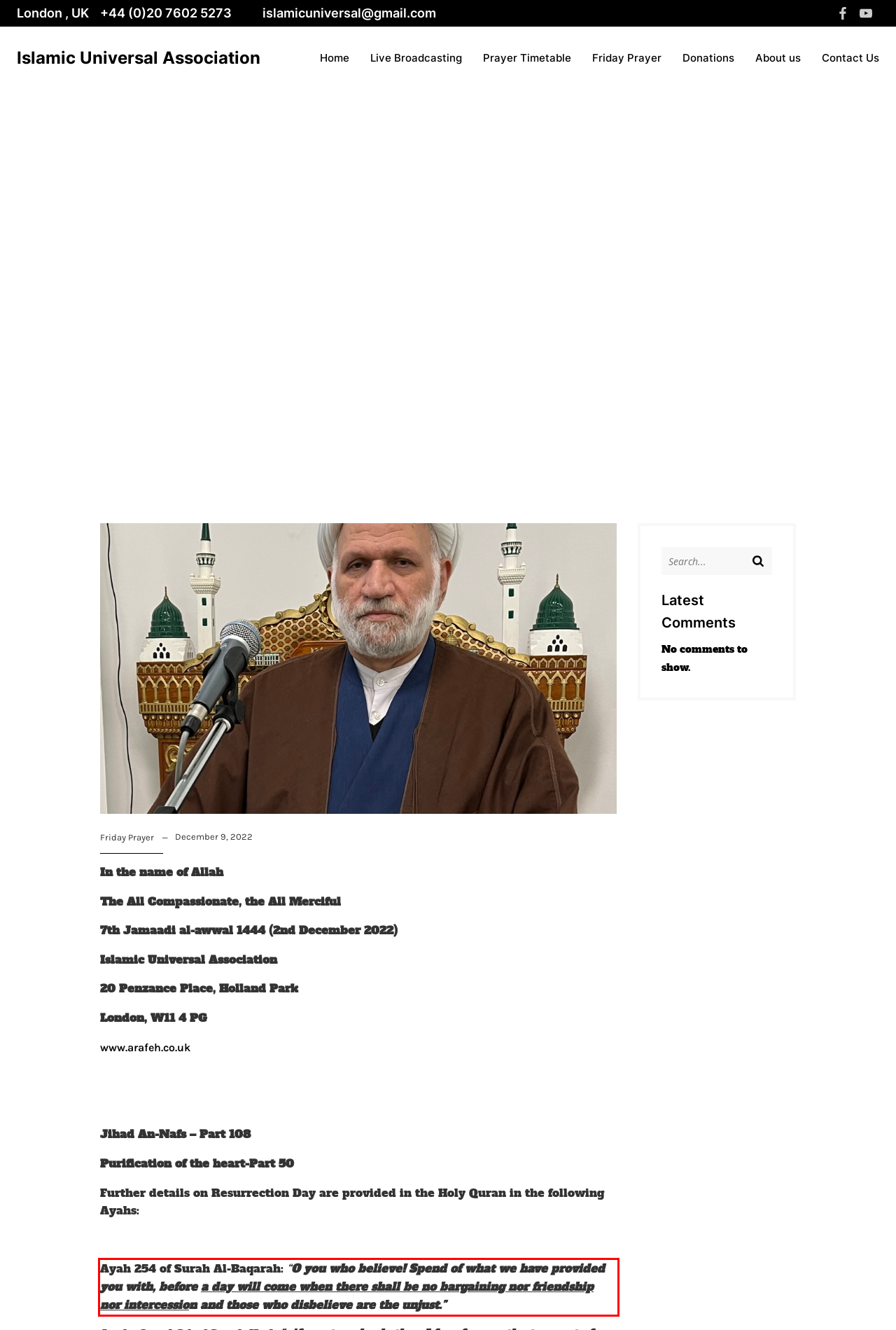Look at the screenshot of the webpage, locate the red rectangle bounding box, and generate the text content that it contains.

Ayah 254 of Surah Al-Baqarah: “O you who believe! Spend of what we have provided you with, before a day will come when there shall be no bargaining nor friendship nor intercession and those who disbelieve are the unjust.”